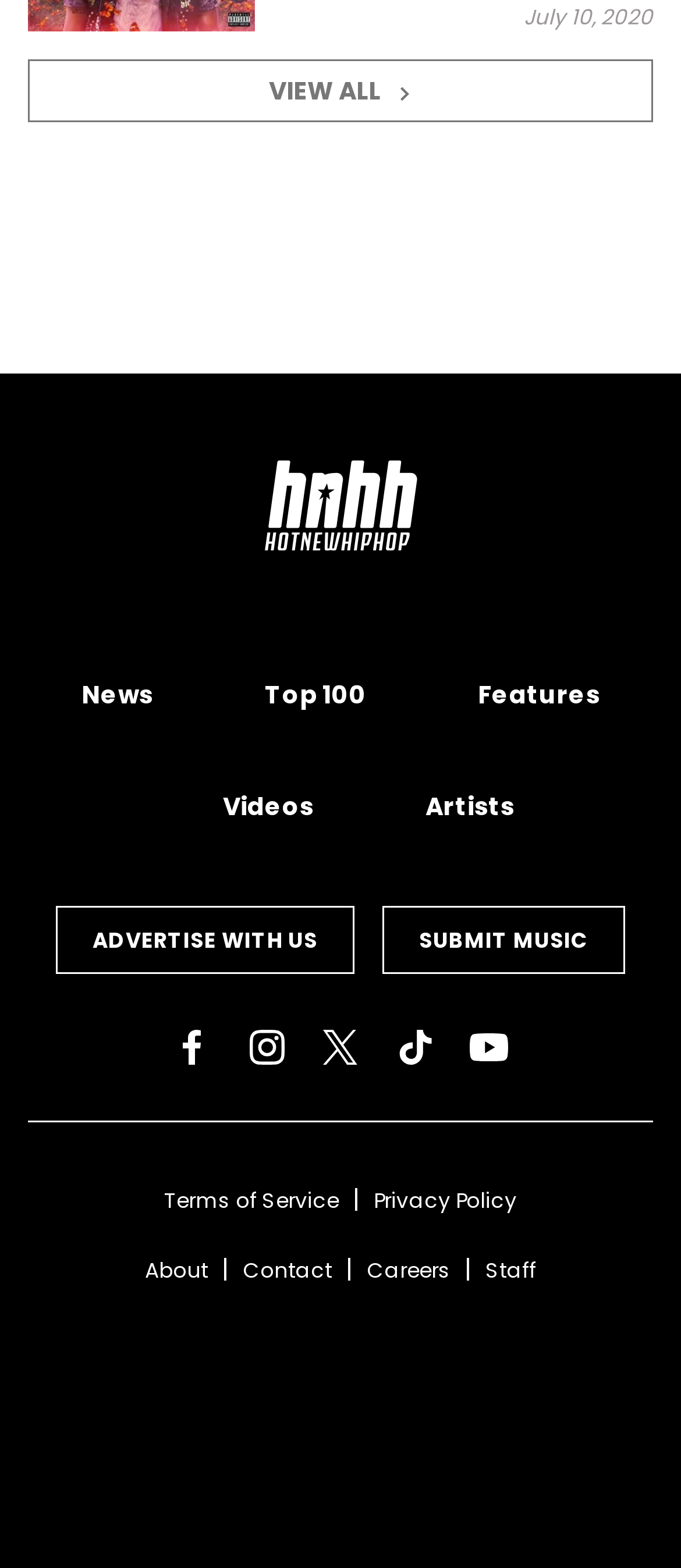Identify the bounding box coordinates of the clickable region to carry out the given instruction: "View all news".

[0.041, 0.038, 0.959, 0.078]